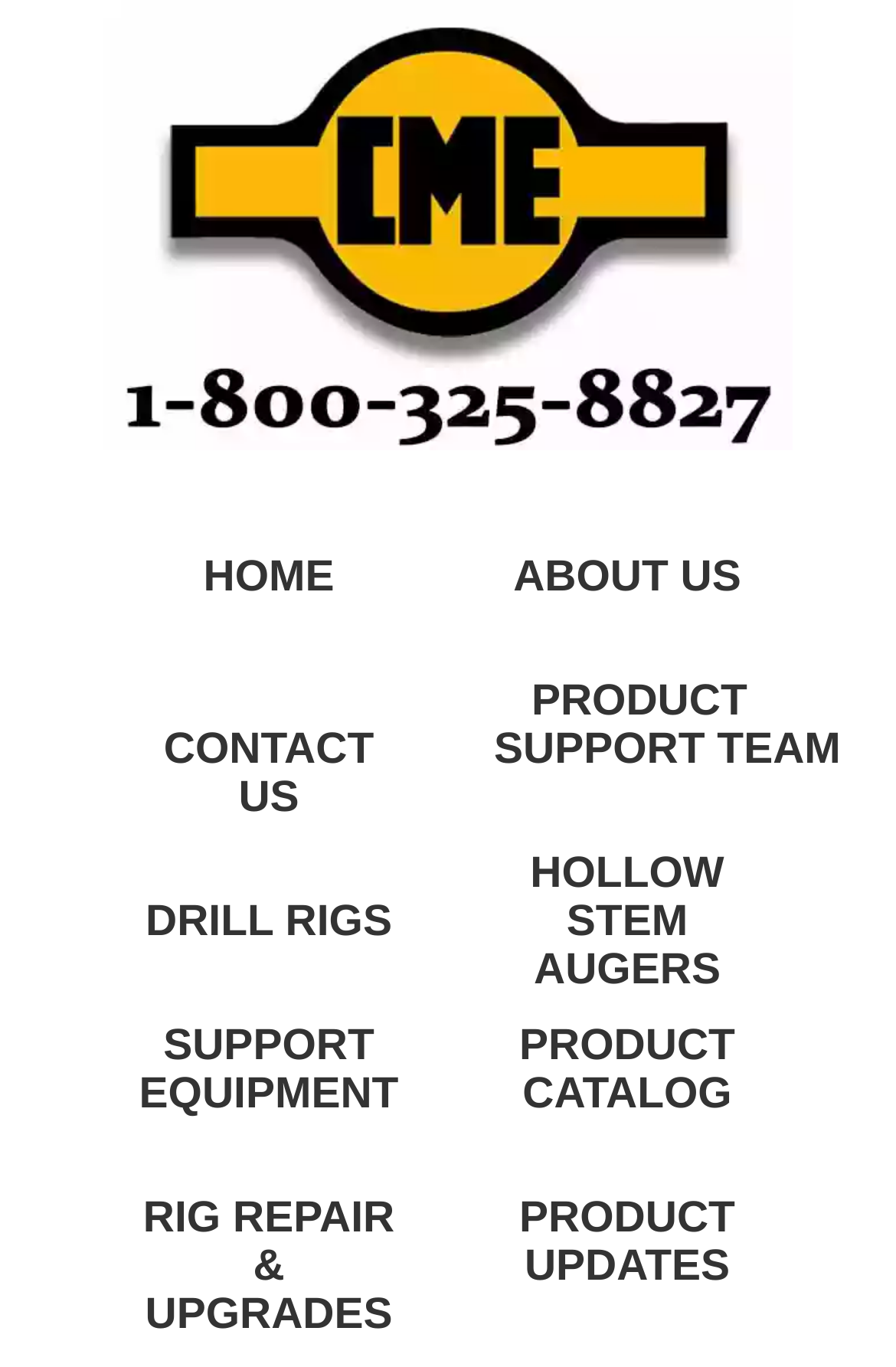Could you provide the bounding box coordinates for the portion of the screen to click to complete this instruction: "learn about ABOUT US"?

[0.5, 0.338, 0.9, 0.464]